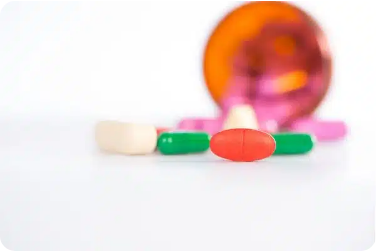Describe all the elements in the image with great detail.

The image showcases an assortment of medication pills arranged on a clean surface, emphasizing the complexities of managing multiple medications. Prominently displayed is a bright red elliptical pill, surrounded by several capsules and tablets in various colors, including green, white, and pink. In the background, a partially visible amber pill bottle hints at the organizational aspect of medicine dispensers, which are designed to help individuals effectively manage their medication schedules. This visual representation aligns with the theme of the article "The Importance of Medicine Dispensers," highlighting the necessity of staying organized and safe while adhering to prescribed medication regimens.